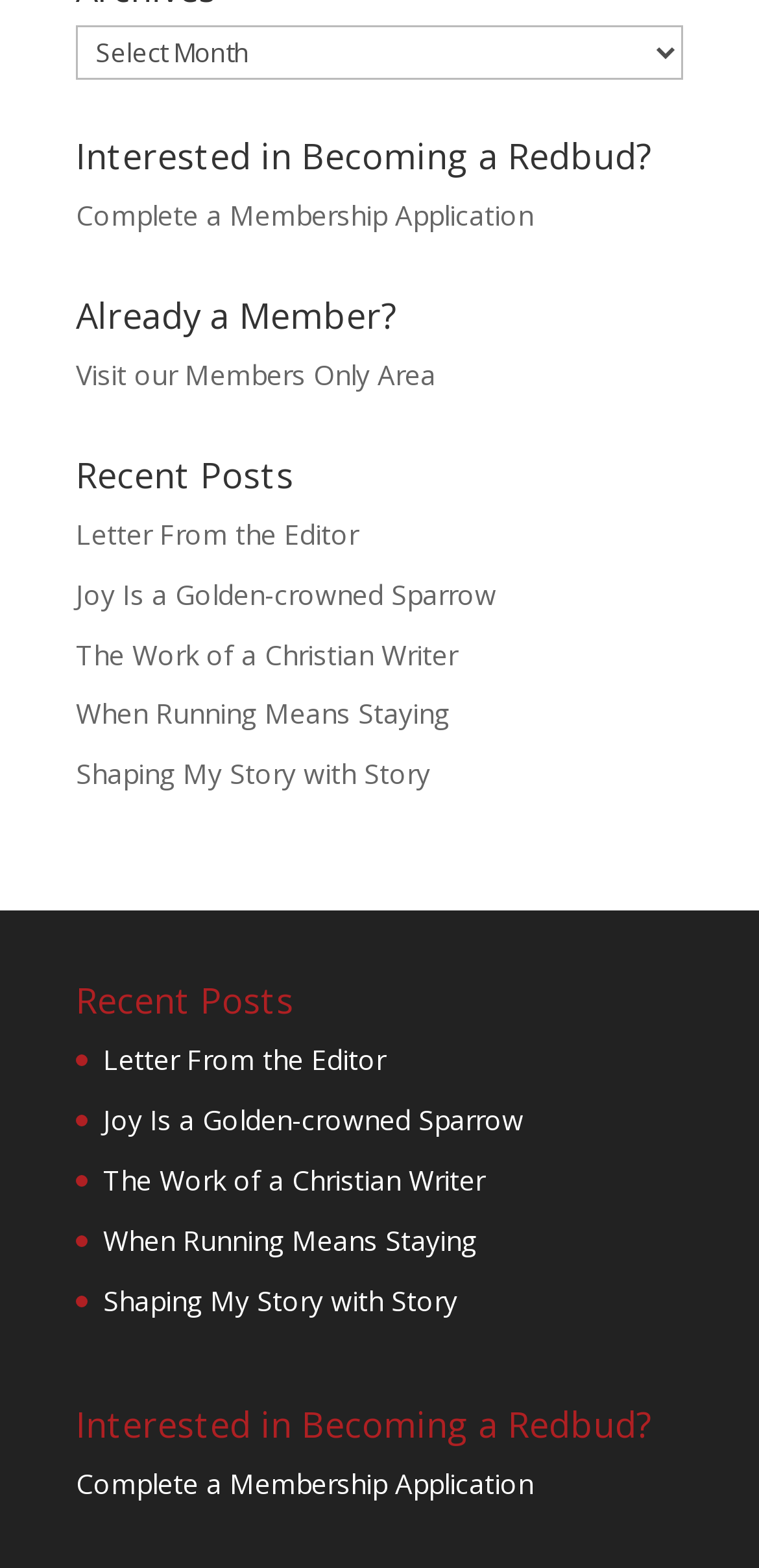Identify the bounding box coordinates of the part that should be clicked to carry out this instruction: "Explore the gallery".

None